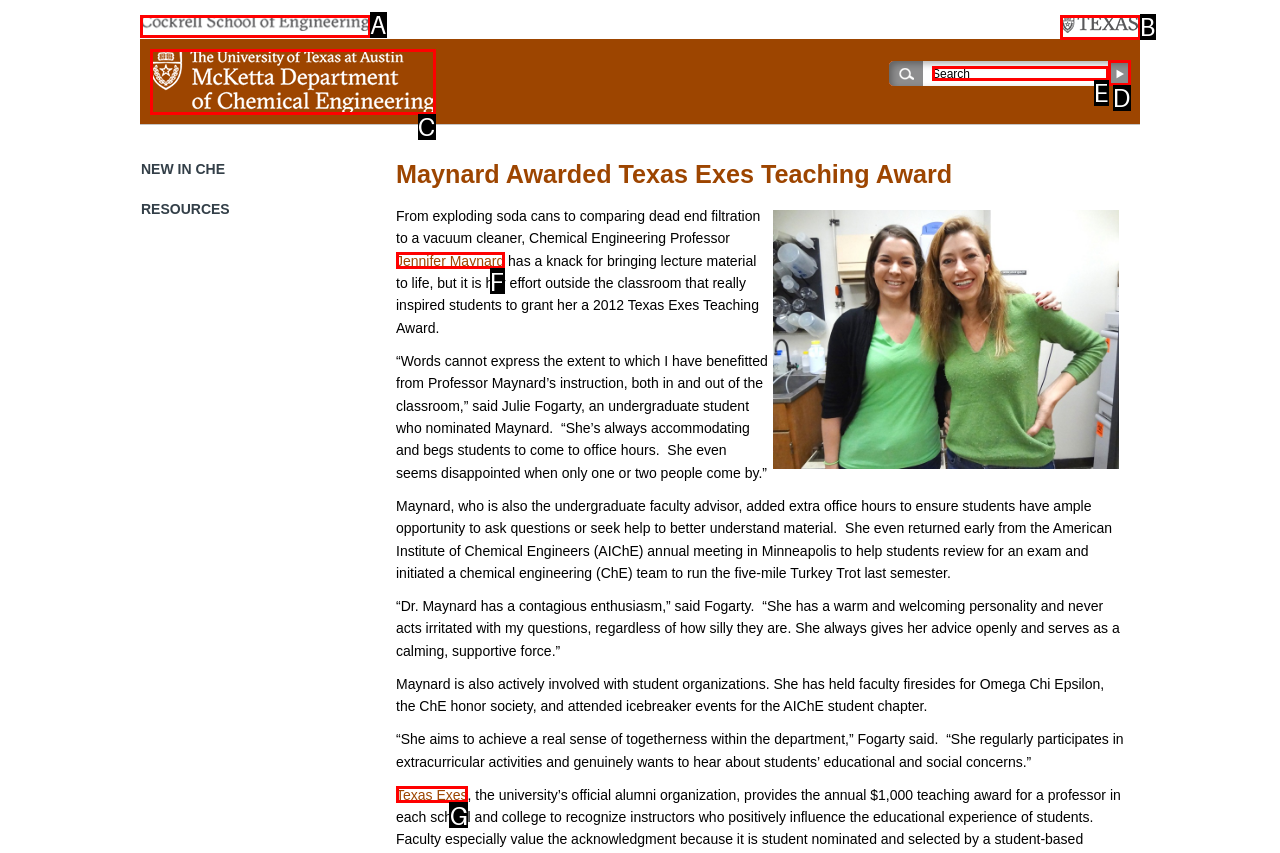Identify the letter of the option that best matches the following description: parent_node: Search:. Respond with the letter directly.

C